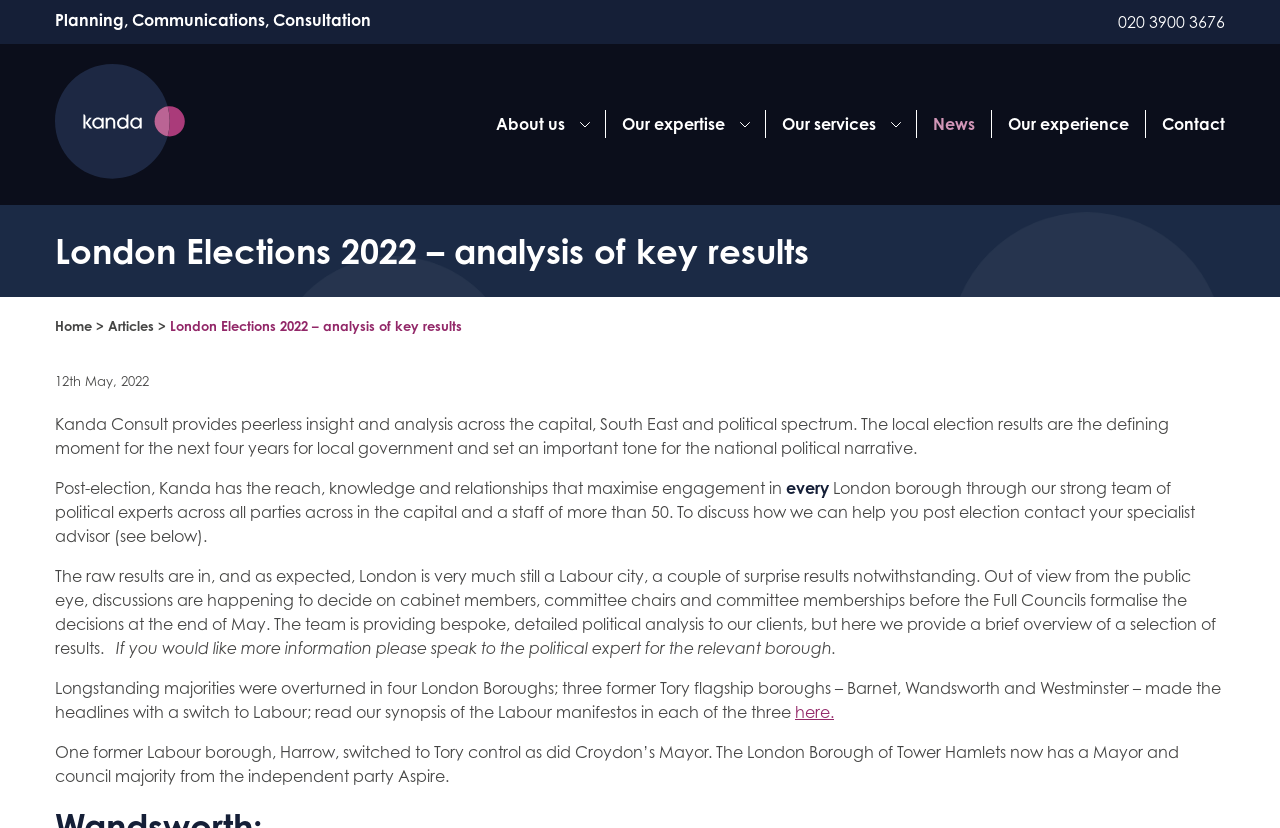Based on the image, give a detailed response to the question: What is the name of the company?

I found the company name by looking at the link element with the text 'Kanda' located at the top left of the webpage, with a bounding box coordinate of [0.043, 0.197, 0.145, 0.221]. This element is also accompanied by an image, suggesting it is a logo or branding element.